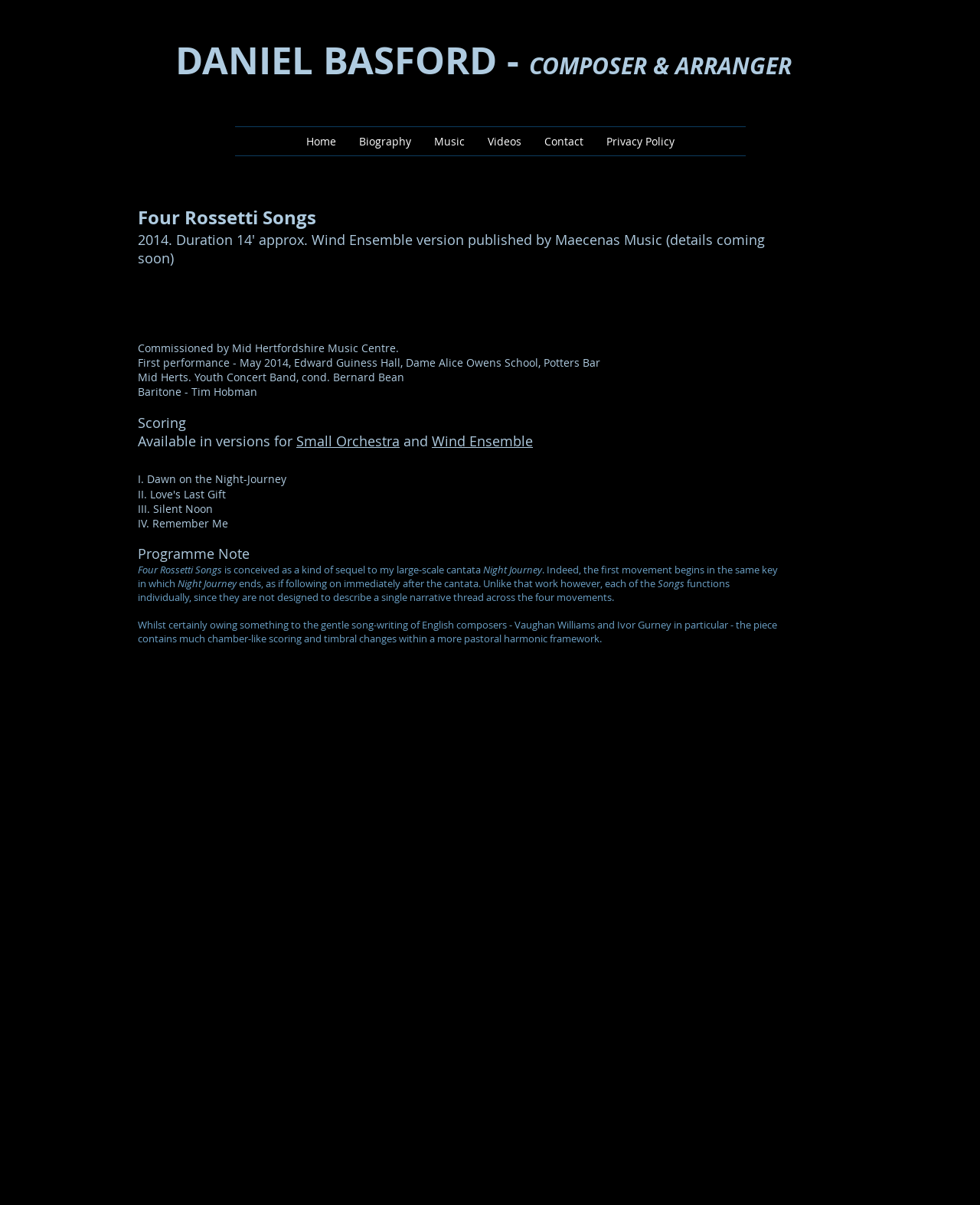Pinpoint the bounding box coordinates of the element that must be clicked to accomplish the following instruction: "Explore Small Orchestra version". The coordinates should be in the format of four float numbers between 0 and 1, i.e., [left, top, right, bottom].

[0.302, 0.358, 0.408, 0.374]